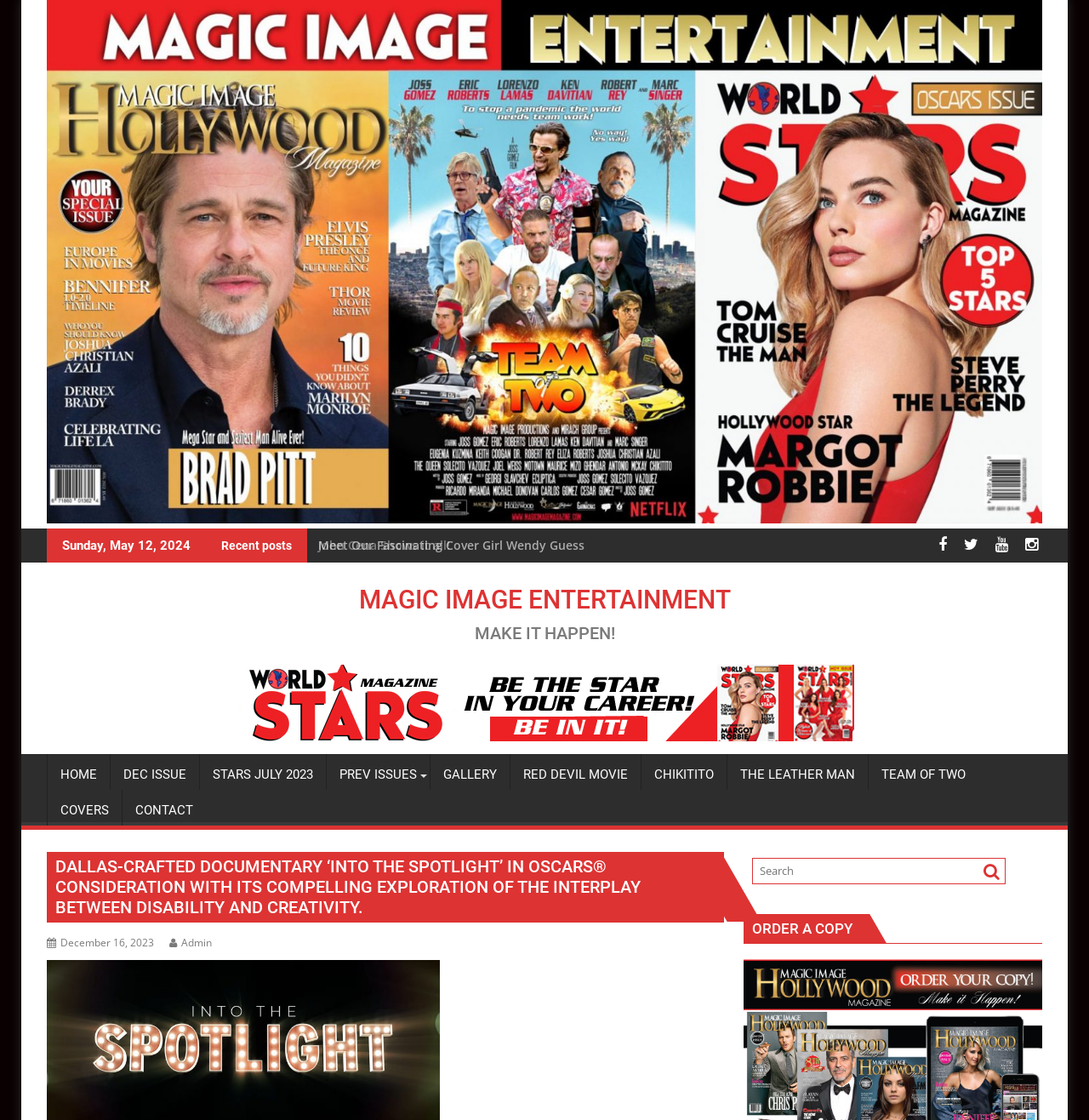What is the purpose of the search bar?
Give a detailed response to the question by analyzing the screenshot.

I inferred the purpose of the search bar by looking at the search element with a textbox and a button with a magnifying glass icon, which is typically used for searching a website.